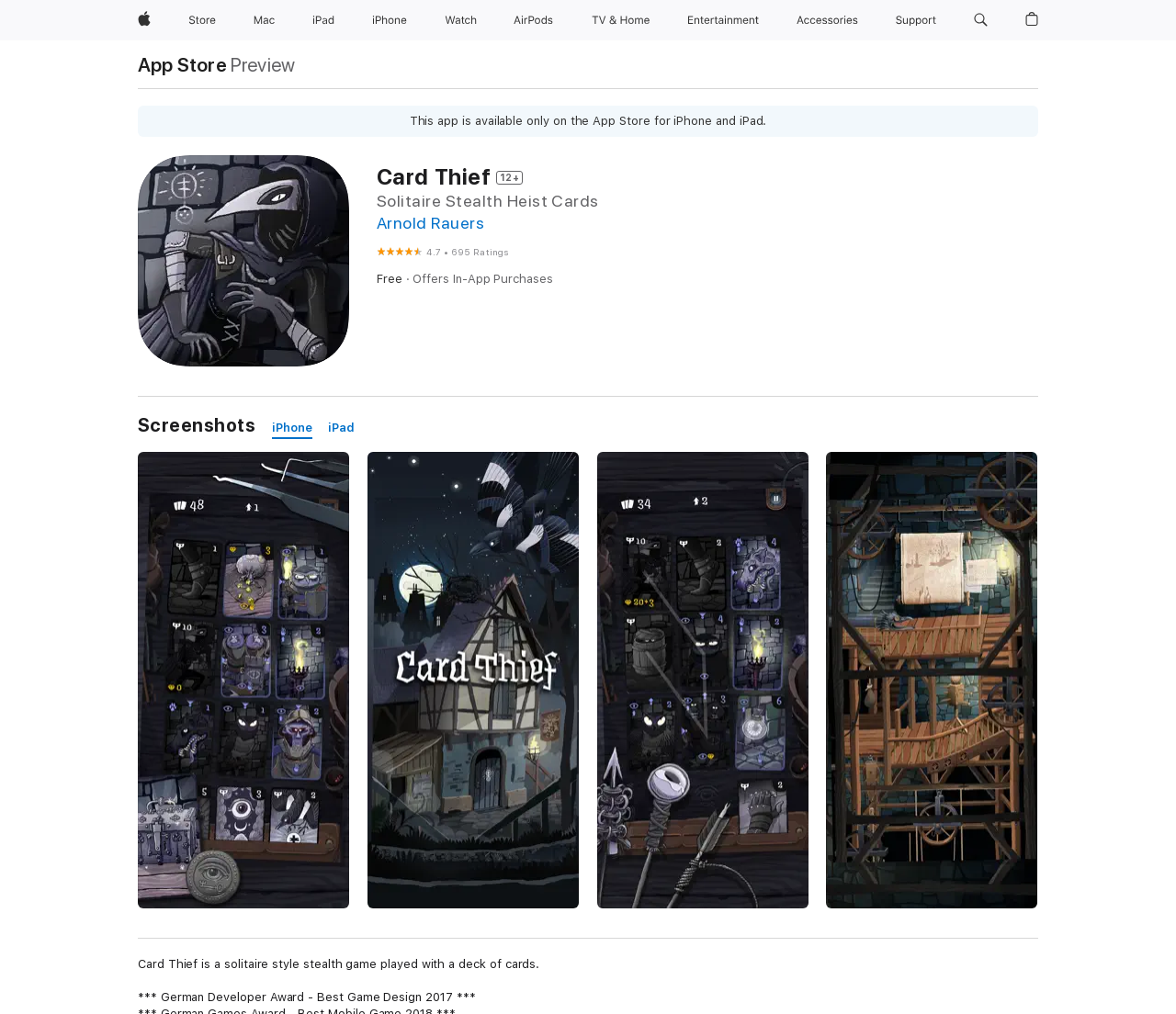Please identify the bounding box coordinates of the element that needs to be clicked to execute the following command: "Open Arnold Rauers". Provide the bounding box using four float numbers between 0 and 1, formatted as [left, top, right, bottom].

[0.32, 0.21, 0.412, 0.229]